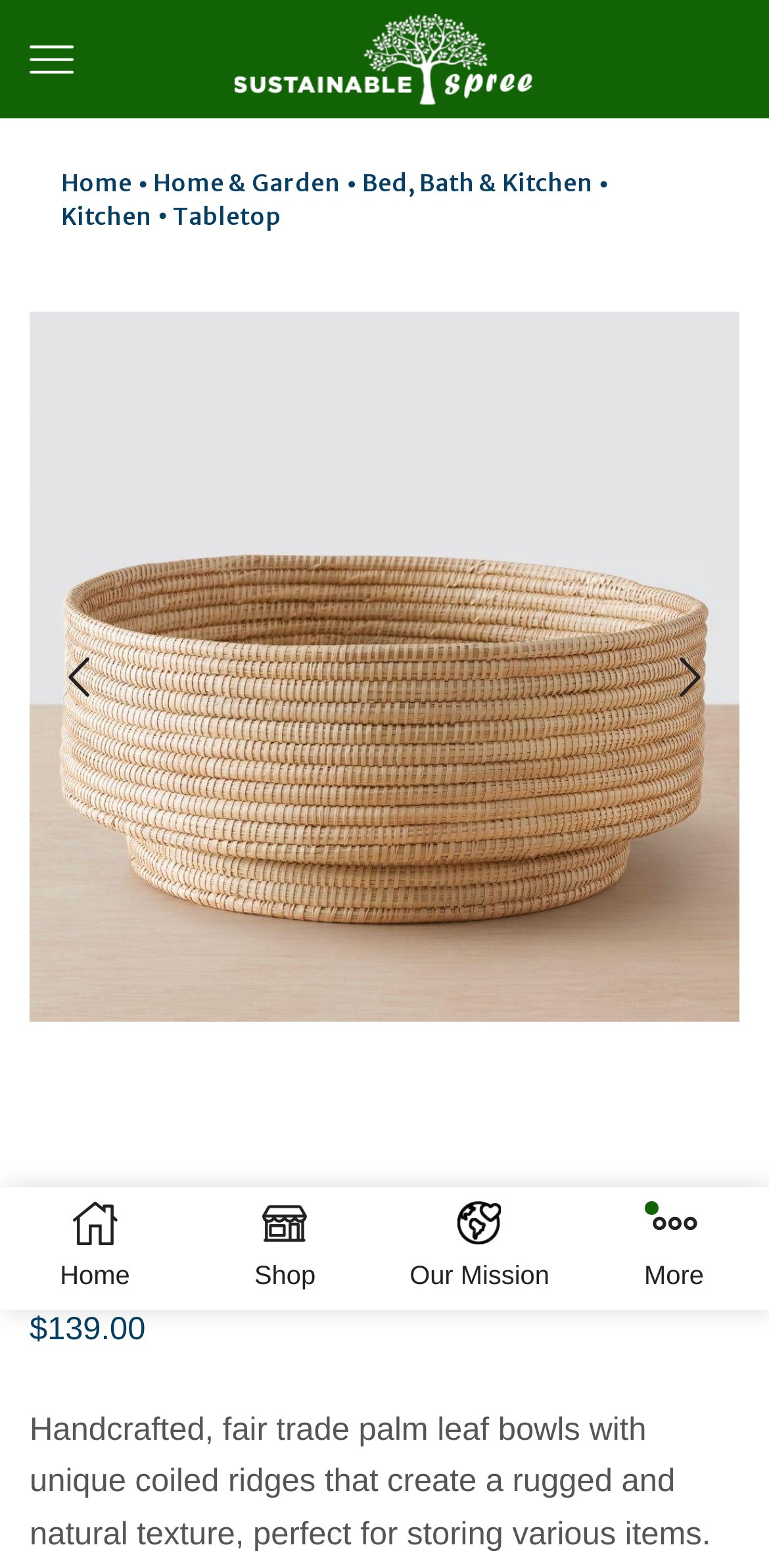Please identify the bounding box coordinates of the element I need to click to follow this instruction: "View the Mawa Bowl product details".

[0.038, 0.665, 0.962, 0.795]